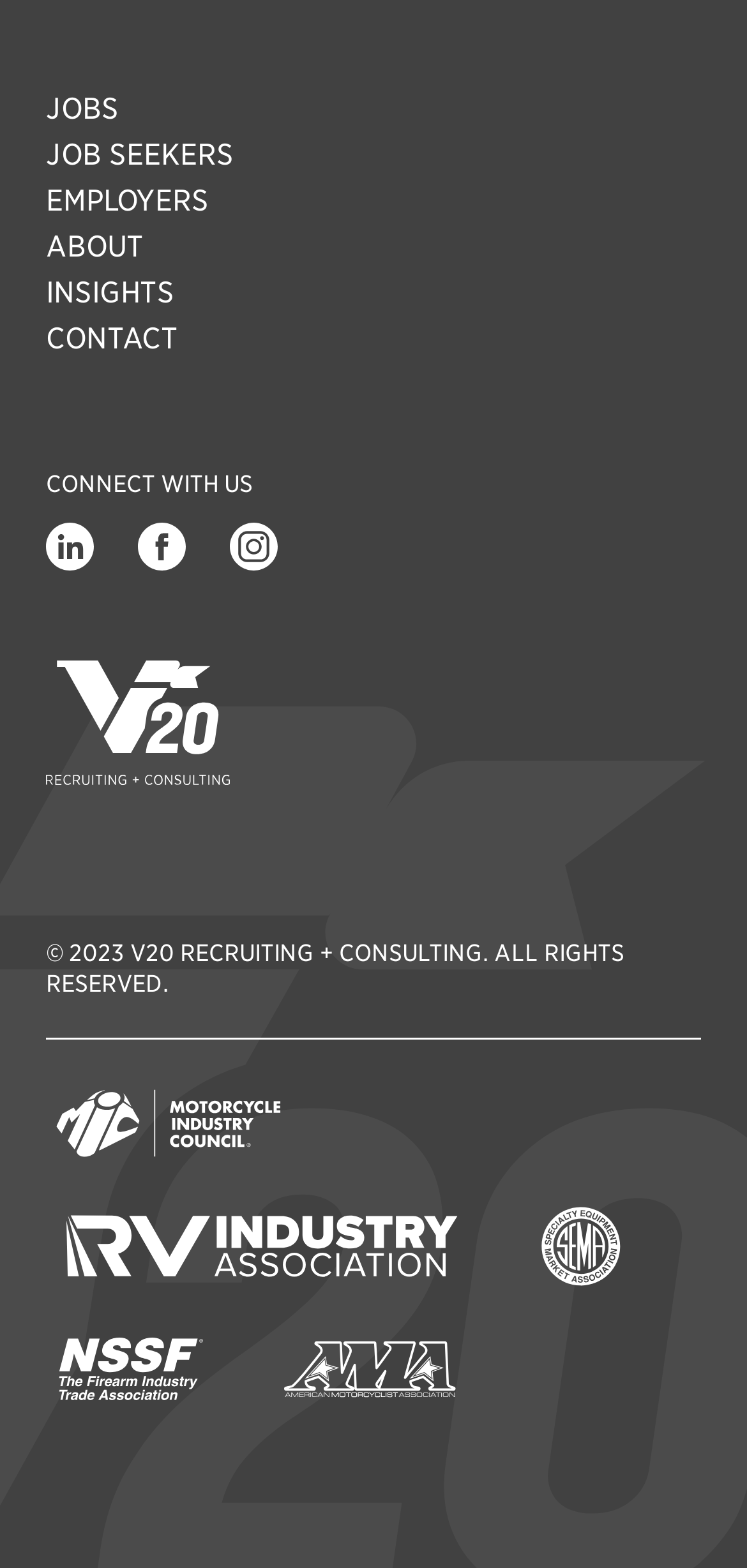Can you show the bounding box coordinates of the region to click on to complete the task described in the instruction: "Explore V20 Recruiting"?

[0.062, 0.421, 0.308, 0.501]